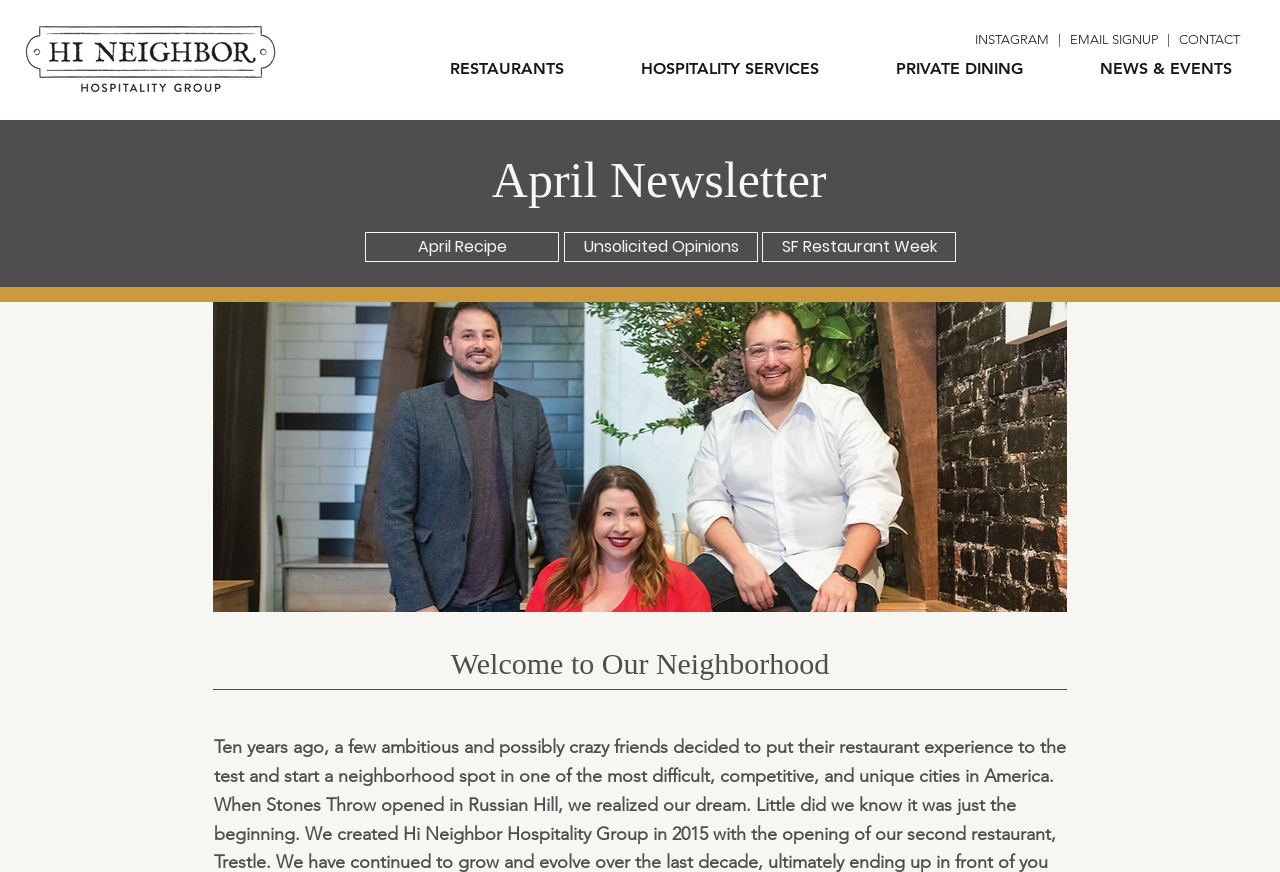Find the bounding box coordinates of the clickable area required to complete the following action: "contact us".

[0.921, 0.037, 0.969, 0.054]